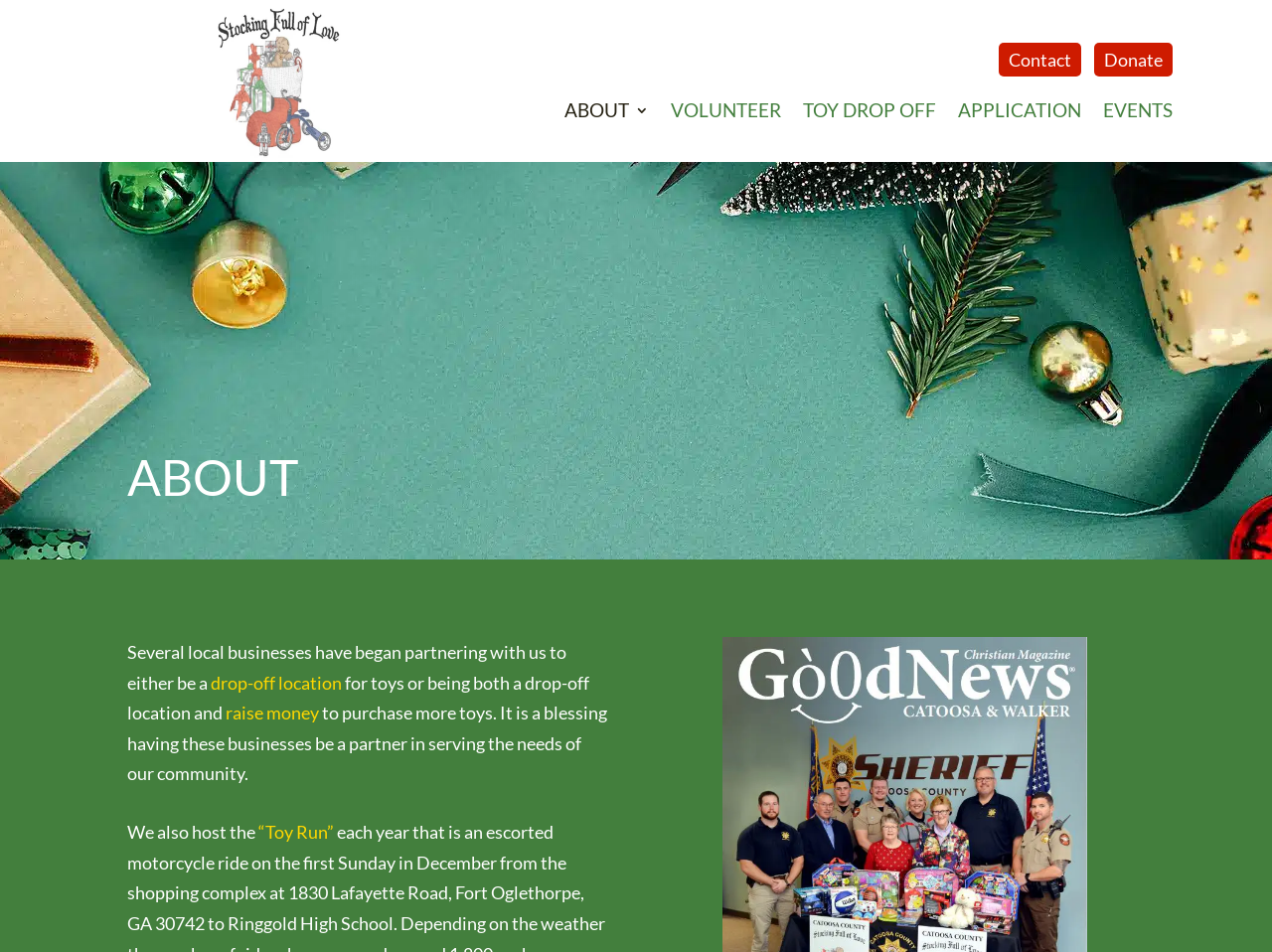Identify the bounding box coordinates for the UI element that matches this description: "About".

[0.444, 0.108, 0.51, 0.131]